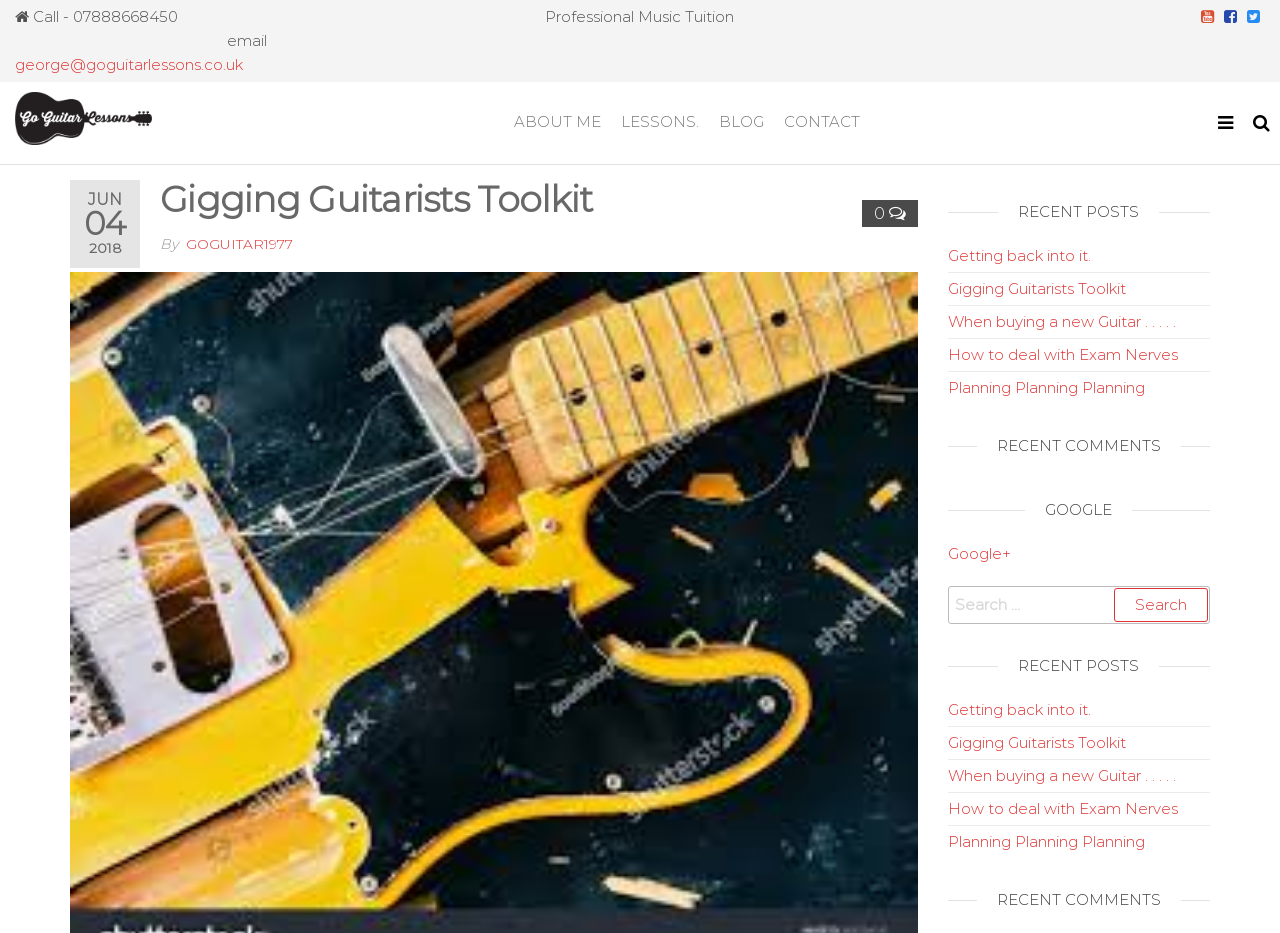Locate the bounding box coordinates of the item that should be clicked to fulfill the instruction: "Click the 'visualstudio.com' link".

None